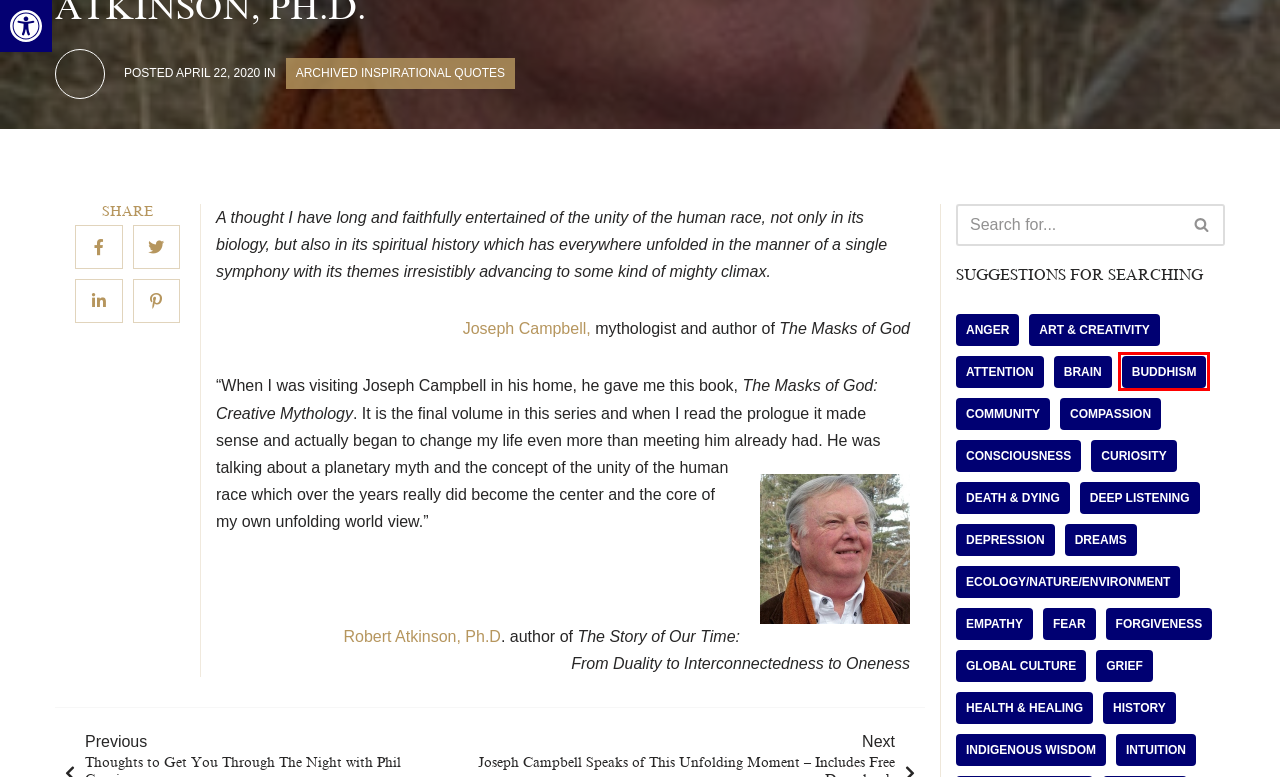You are looking at a webpage screenshot with a red bounding box around an element. Pick the description that best matches the new webpage after interacting with the element in the red bounding box. The possible descriptions are:
A. fear Archives - New Dimensions Radio
B. curiosity Archives - New Dimensions Radio
C. brain Archives - New Dimensions Radio
D. Buddhism Archives - New Dimensions Radio
E. Indigenous Wisdom Archives - New Dimensions Radio
F. empathy Archives - New Dimensions Radio
G. depression Archives - New Dimensions Radio
H. intuition Archives - New Dimensions Radio

D